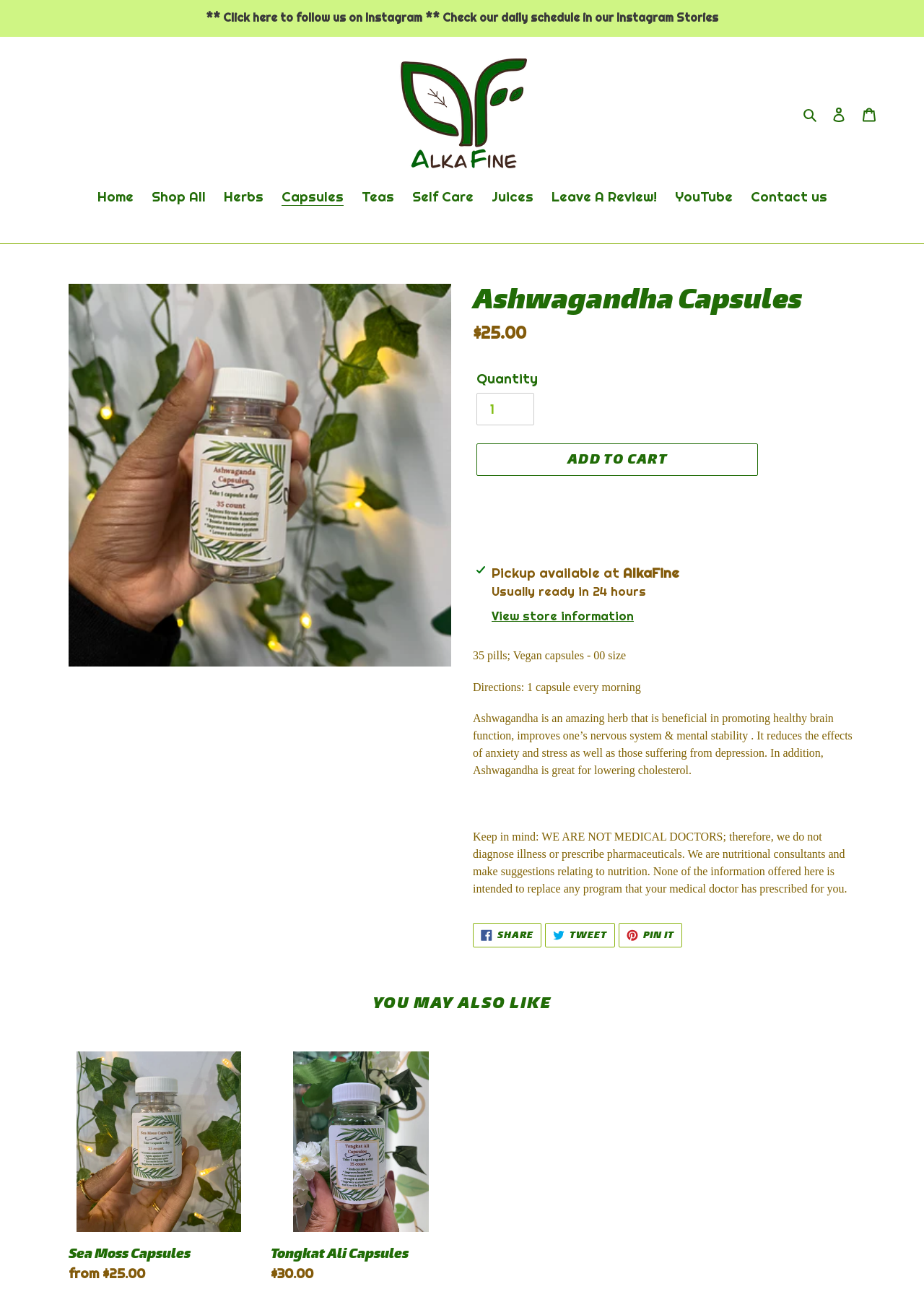Determine the bounding box coordinates of the clickable region to execute the instruction: "Click the 'Search' button". The coordinates should be four float numbers between 0 and 1, denoted as [left, top, right, bottom].

[0.864, 0.079, 0.891, 0.096]